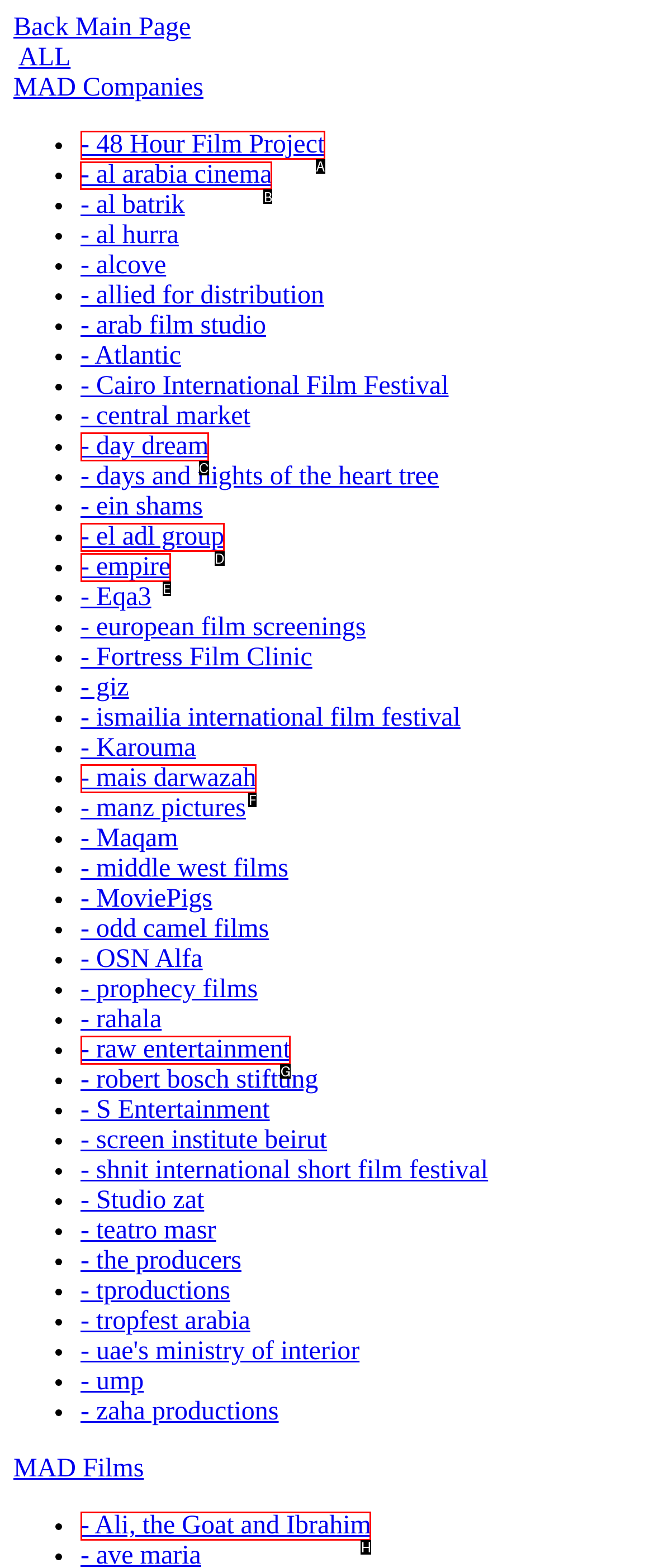Determine which HTML element to click to execute the following task: Learn about 'al arabia cinema' Answer with the letter of the selected option.

B